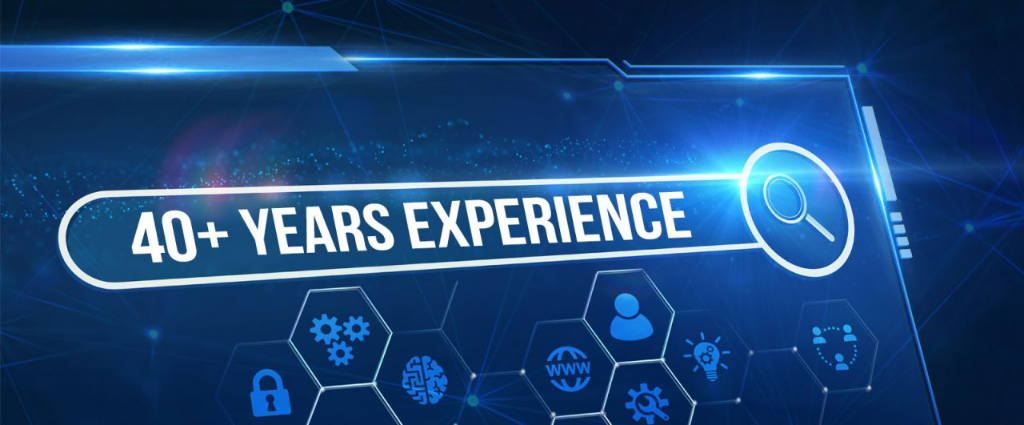Answer the following query concisely with a single word or phrase:
What is hinted at by the magnifying glass icon?

Focus on detail